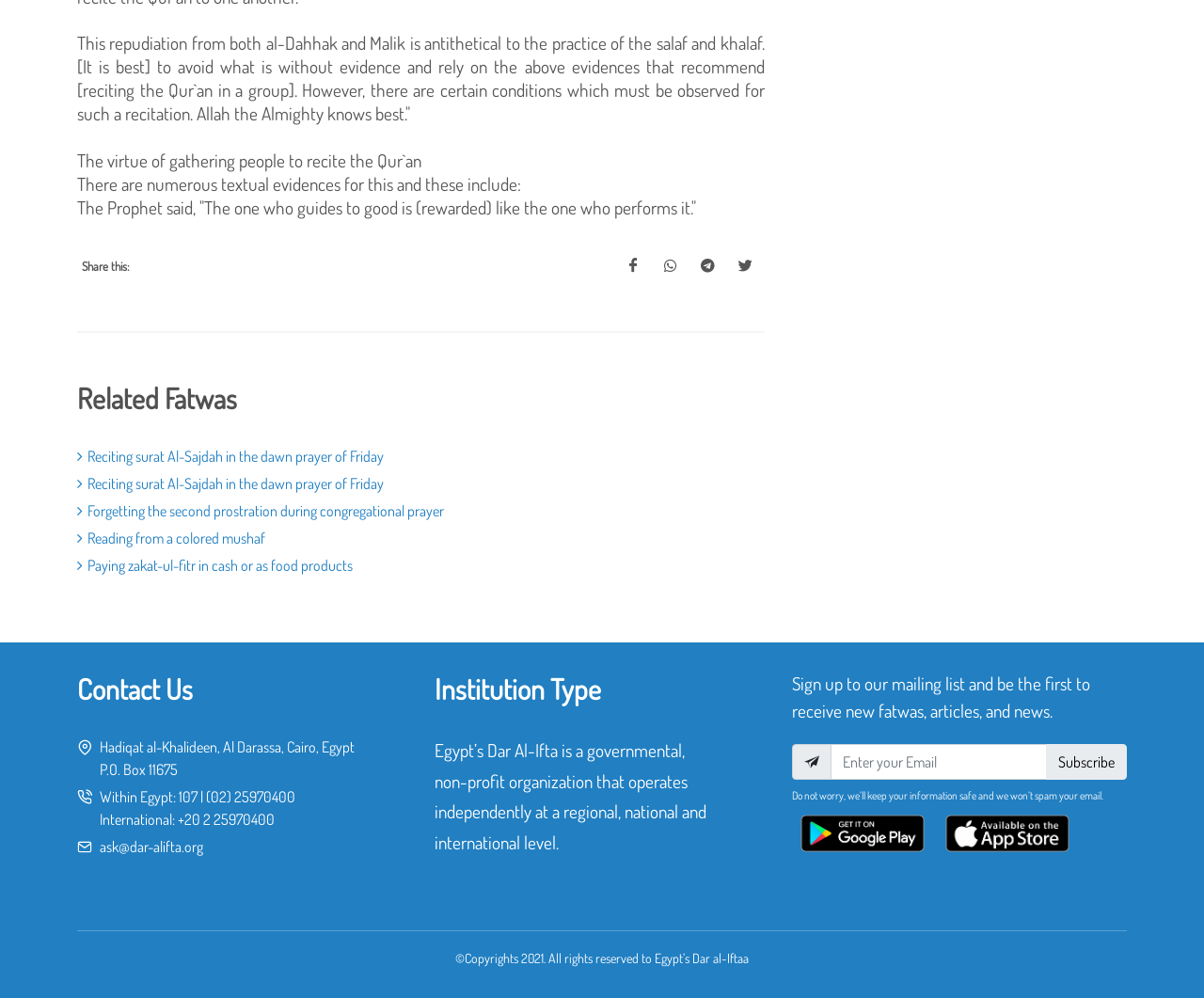What is the phone number of Egypt's Dar Al-Ifta?
Using the details from the image, give an elaborate explanation to answer the question.

This question can be answered by looking at the contact information section of the webpage, where the phone number is listed as 'Within Egypt: 107 | (02) 25970400'.